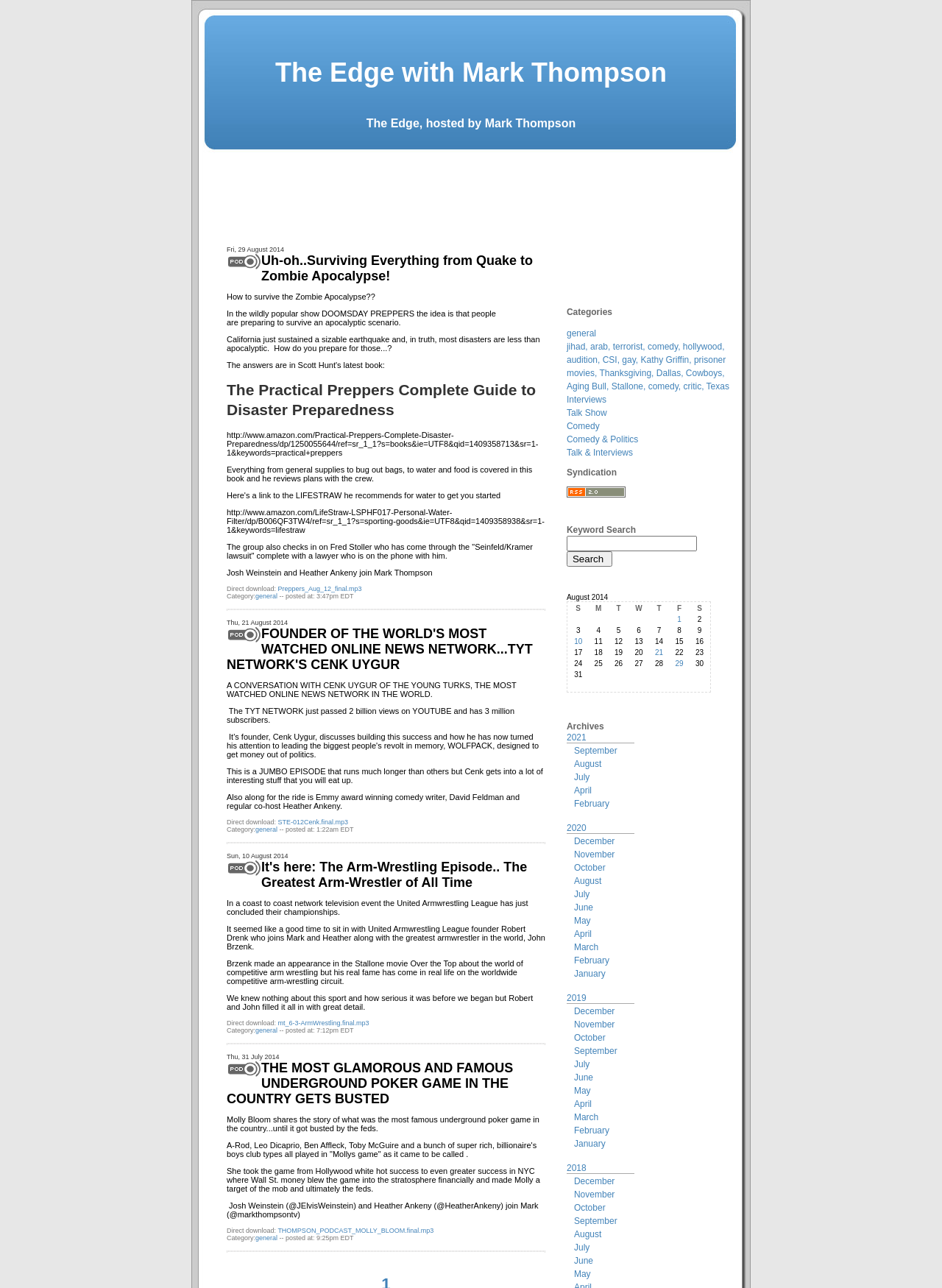Locate the bounding box for the described UI element: "October". Ensure the coordinates are four float numbers between 0 and 1, formatted as [left, top, right, bottom].

[0.609, 0.67, 0.643, 0.678]